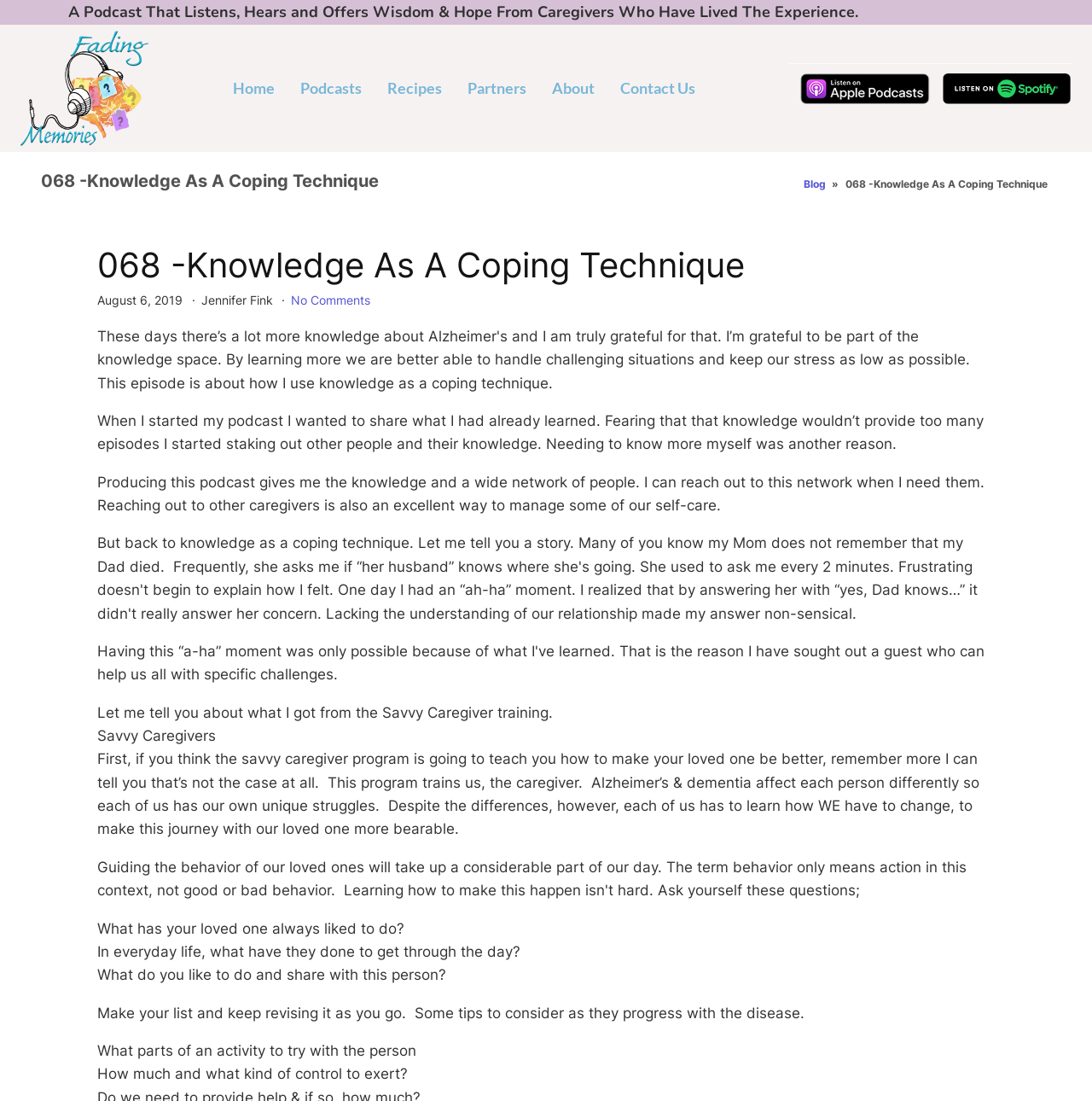Please find and report the bounding box coordinates of the element to click in order to perform the following action: "Listen to the podcast on Apple Podcasts". The coordinates should be expressed as four float numbers between 0 and 1, in the format [left, top, right, bottom].

[0.723, 0.058, 0.859, 0.103]